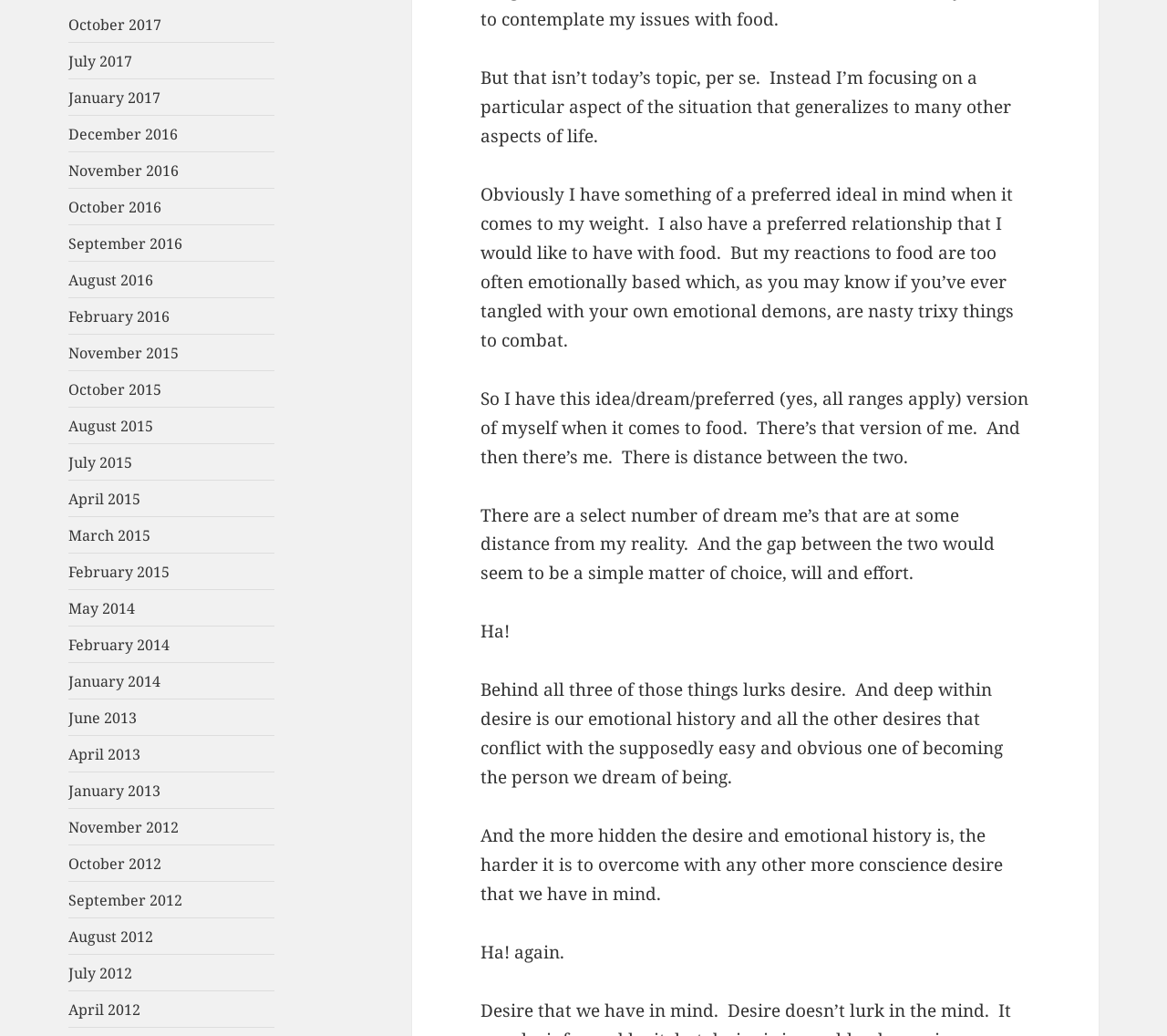Identify the bounding box of the UI element described as follows: "October 2017". Provide the coordinates as four float numbers in the range of 0 to 1 [left, top, right, bottom].

[0.059, 0.014, 0.139, 0.033]